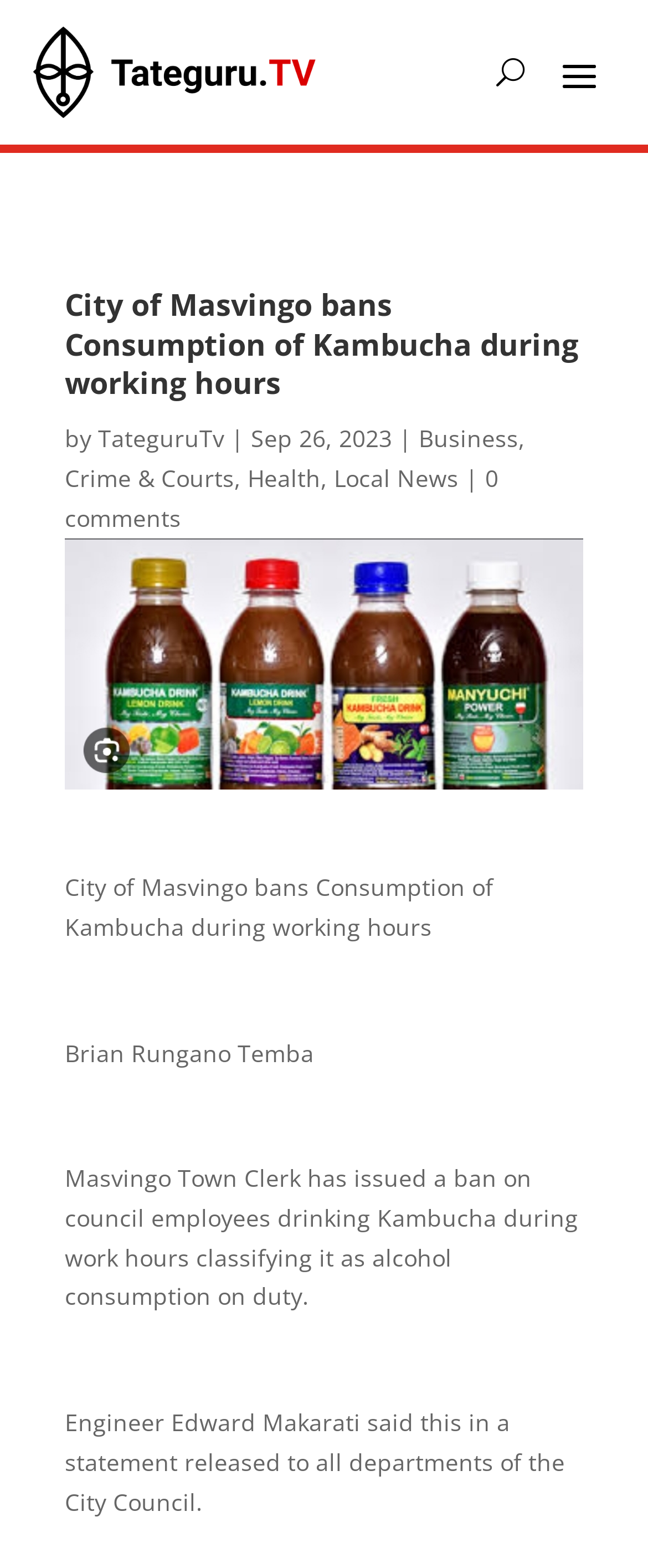Who issued the ban on Kambucha?
Answer the question with just one word or phrase using the image.

Masvingo Town Clerk